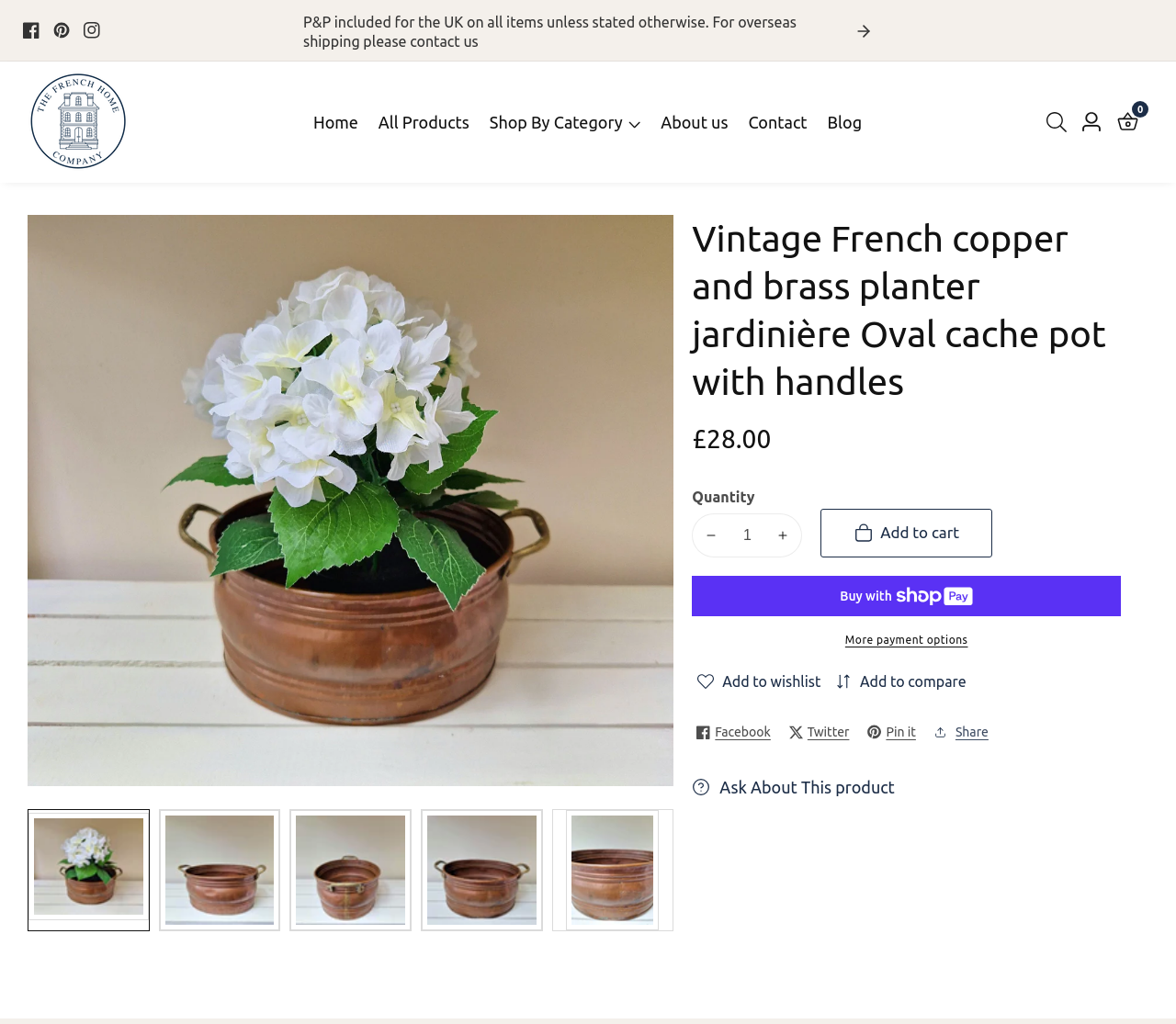Analyze and describe the webpage in a detailed narrative.

This webpage is an e-commerce product page for a vintage French compact oval copper and brass planter jardinière cache pot with handles. At the top, there are social media links to Facebook, Pinterest, and Instagram, followed by an announcement section with a link to a shipping policy. Below that, there is a navigation menu with links to the home page, all products, shop by category, about us, contact, and blog.

The main product section is divided into two parts. On the left, there is a gallery viewer with five images of the planter from different angles. Users can navigate through the images using slide left and right buttons. Below the gallery, there is a product description section with a heading, price information, and a quantity selector. Users can decrease or increase the quantity and add the product to their cart.

On the right side of the product section, there are buttons to buy now with ShopPay, explore more payment options, add to wishlist, and add to compare. There are also social media sharing links to Facebook, Twitter, and Pinterest.

At the bottom of the page, there is a details section with a share button and an ask about this product button that opens a dialog box.